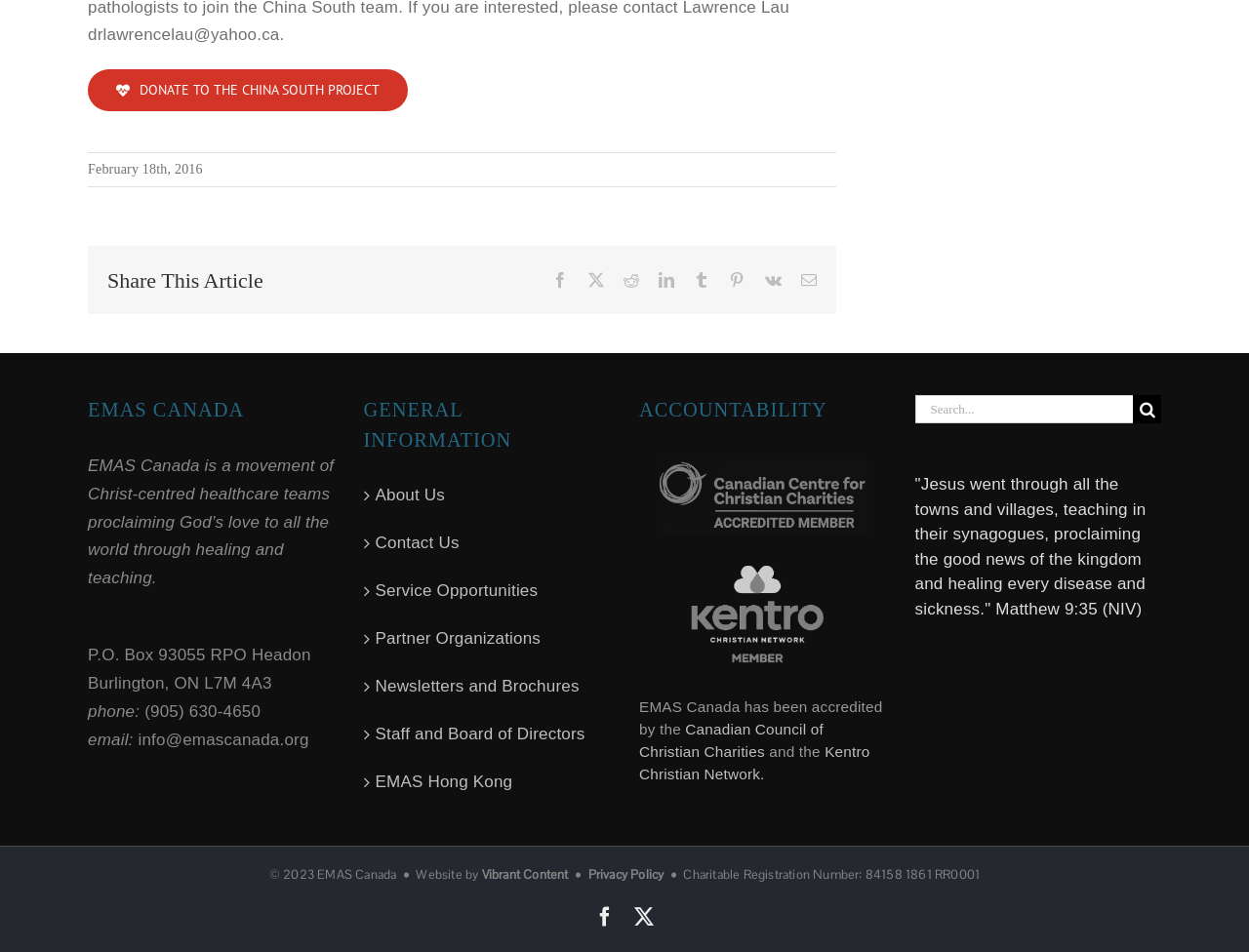What is the purpose of EMAS Canada?
Using the screenshot, give a one-word or short phrase answer.

Christ-centred healthcare teams